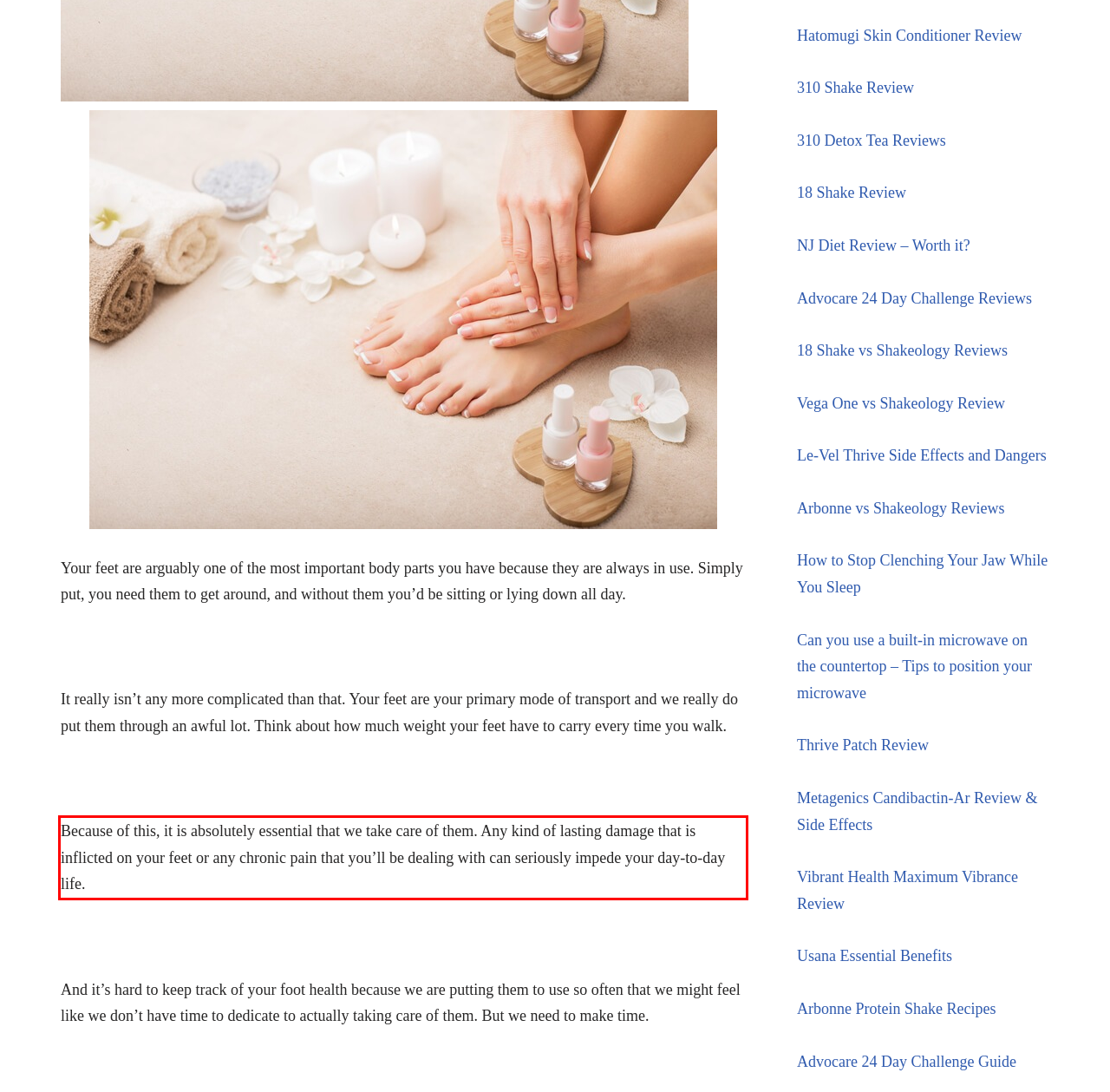You are provided with a screenshot of a webpage that includes a red bounding box. Extract and generate the text content found within the red bounding box.

Because of this, it is absolutely essential that we take care of them. Any kind of lasting damage that is inflicted on your feet or any chronic pain that you’ll be dealing with can seriously impede your day-to-day life.